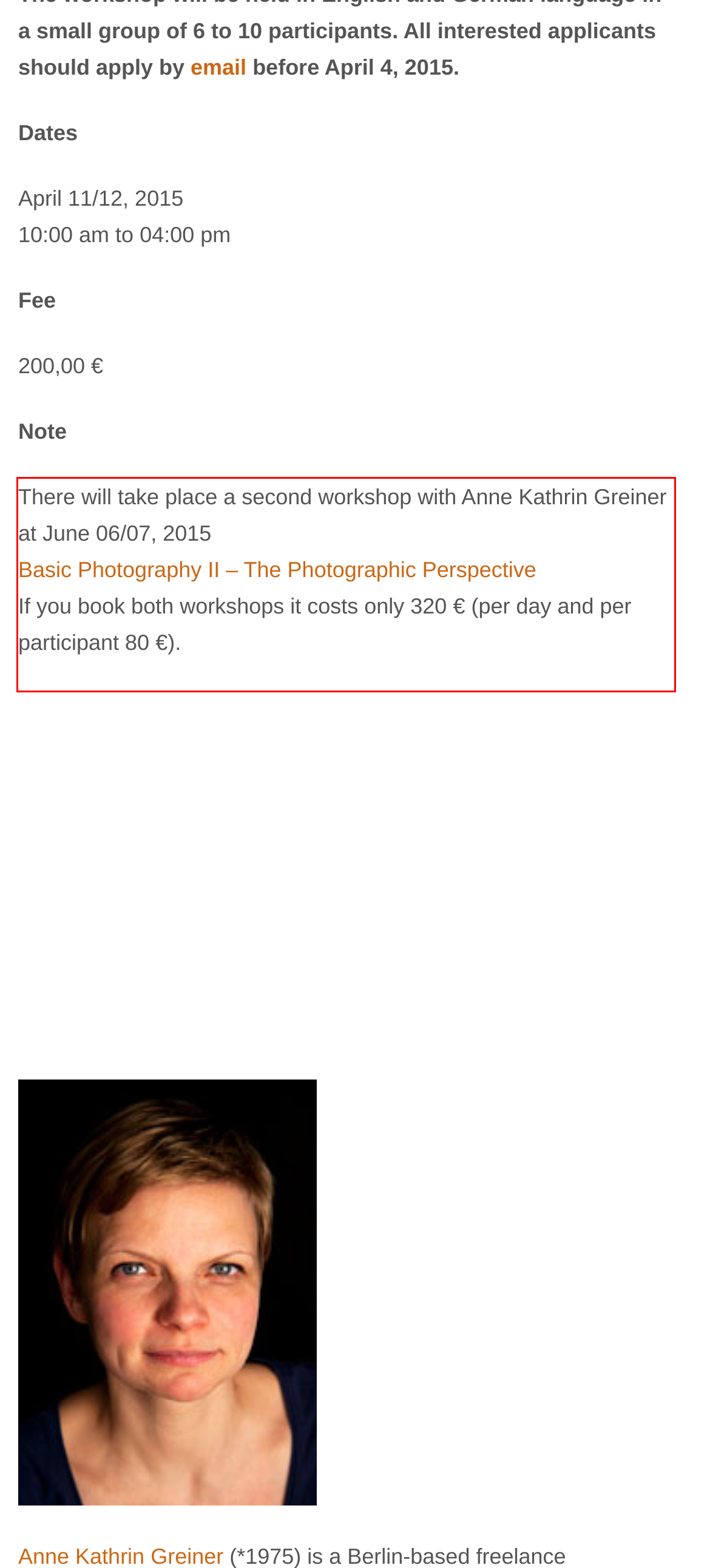Given a screenshot of a webpage, identify the red bounding box and perform OCR to recognize the text within that box.

There will take place a second workshop with Anne Kathrin Greiner at June 06/07, 2015 Basic Photography II – The Photographic Perspective If you book both workshops it costs only 320 € (per day and per participant 80 €).